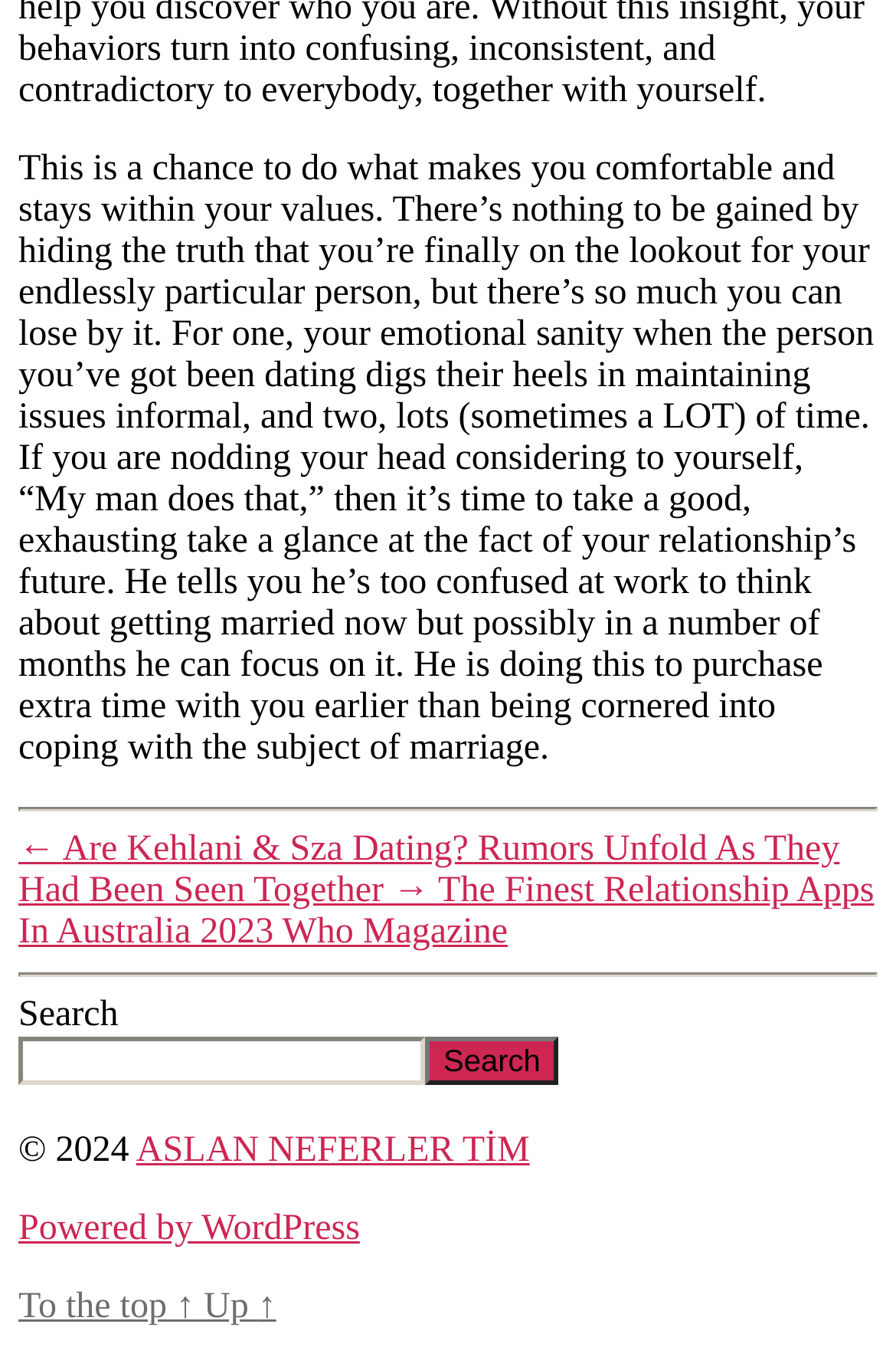Bounding box coordinates are given in the format (top-left x, top-left y, bottom-right x, bottom-right y). All values should be floating point numbers between 0 and 1. Provide the bounding box coordinate for the UI element described as: Powered by WordPress

[0.021, 0.897, 0.402, 0.926]